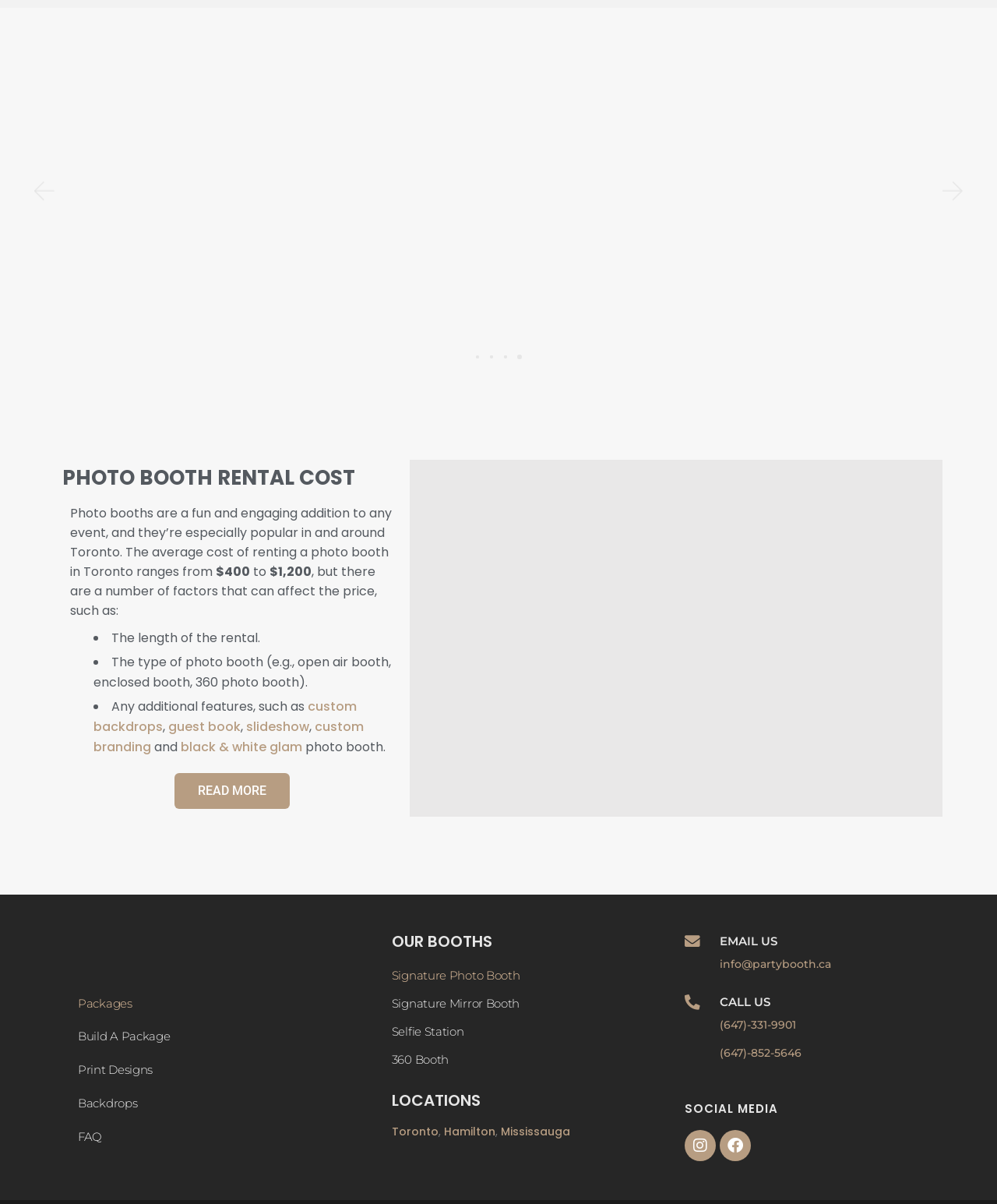Please respond in a single word or phrase: 
How many links are there in the 'OUR BOOTHS' section?

4